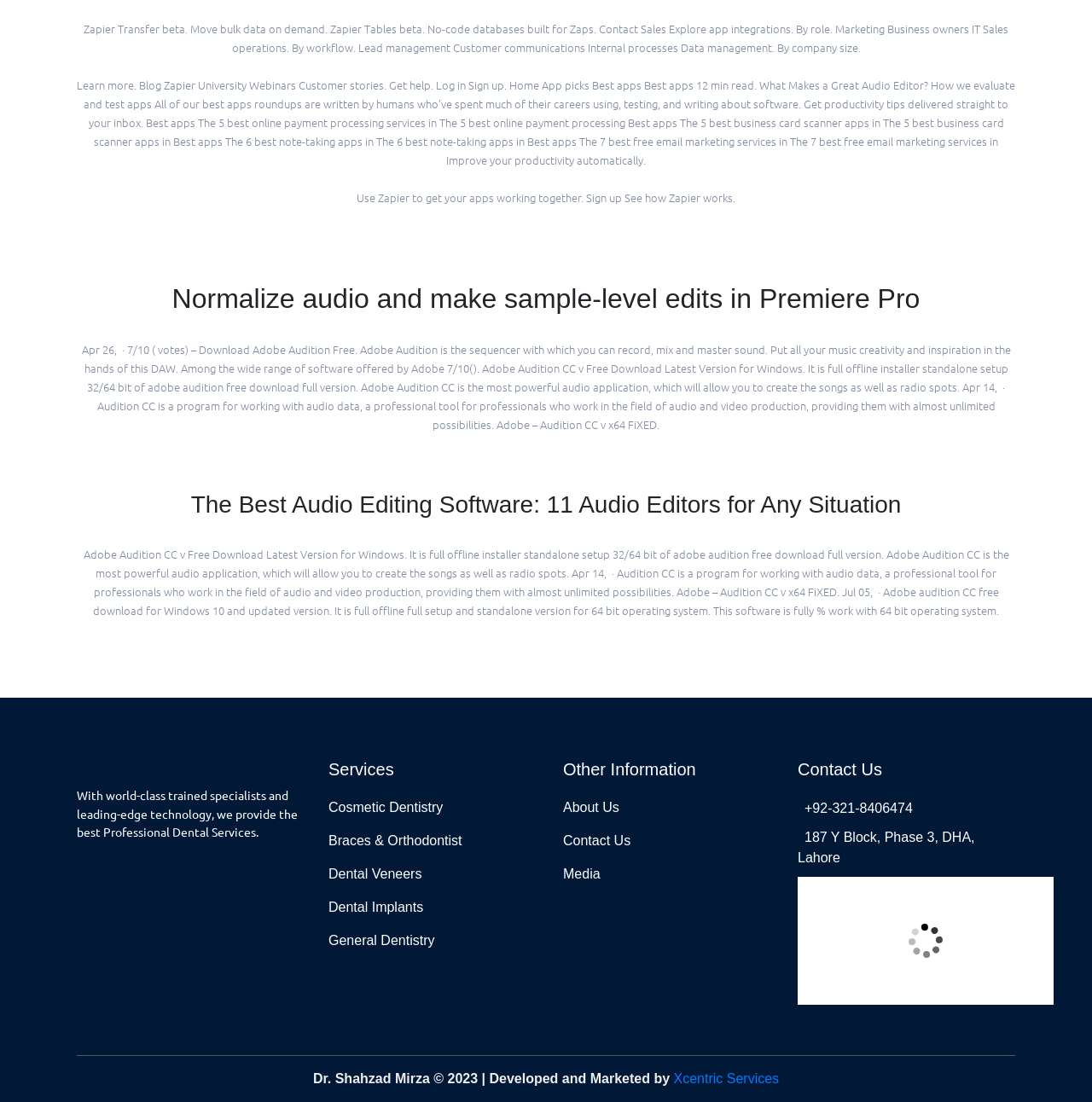Can you give a detailed response to the following question using the information from the image? What services are offered by the dental clinic?

The webpage lists several services offered by the dental clinic, including Cosmetic Dentistry, Braces & Orthodontist, Dental Veneers, Dental Implants, and General Dentistry, as shown in the links under the 'Services' heading.